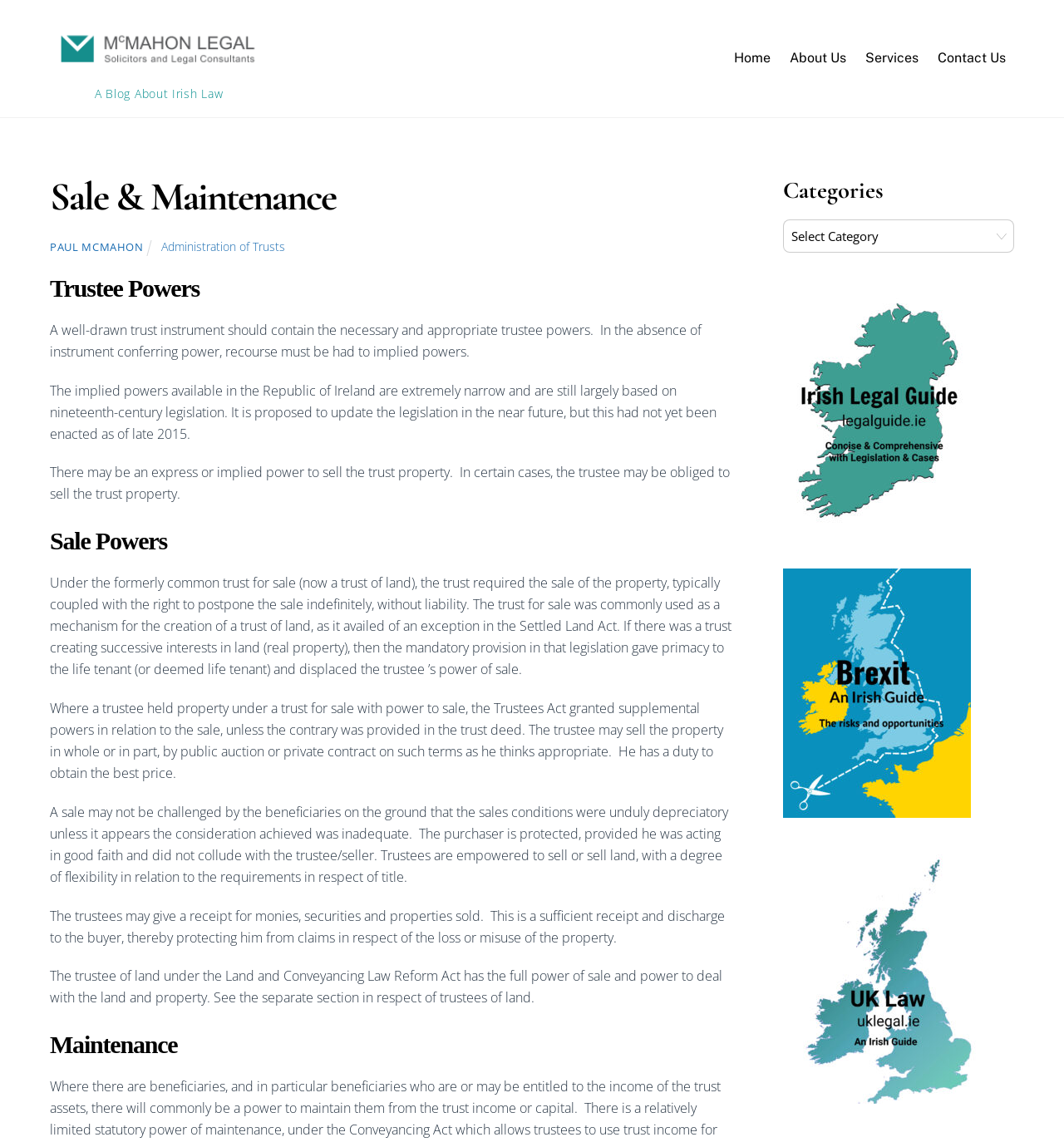Find the bounding box coordinates for the area you need to click to carry out the instruction: "Select an option from the 'Categories' combobox". The coordinates should be four float numbers between 0 and 1, indicated as [left, top, right, bottom].

[0.736, 0.192, 0.953, 0.222]